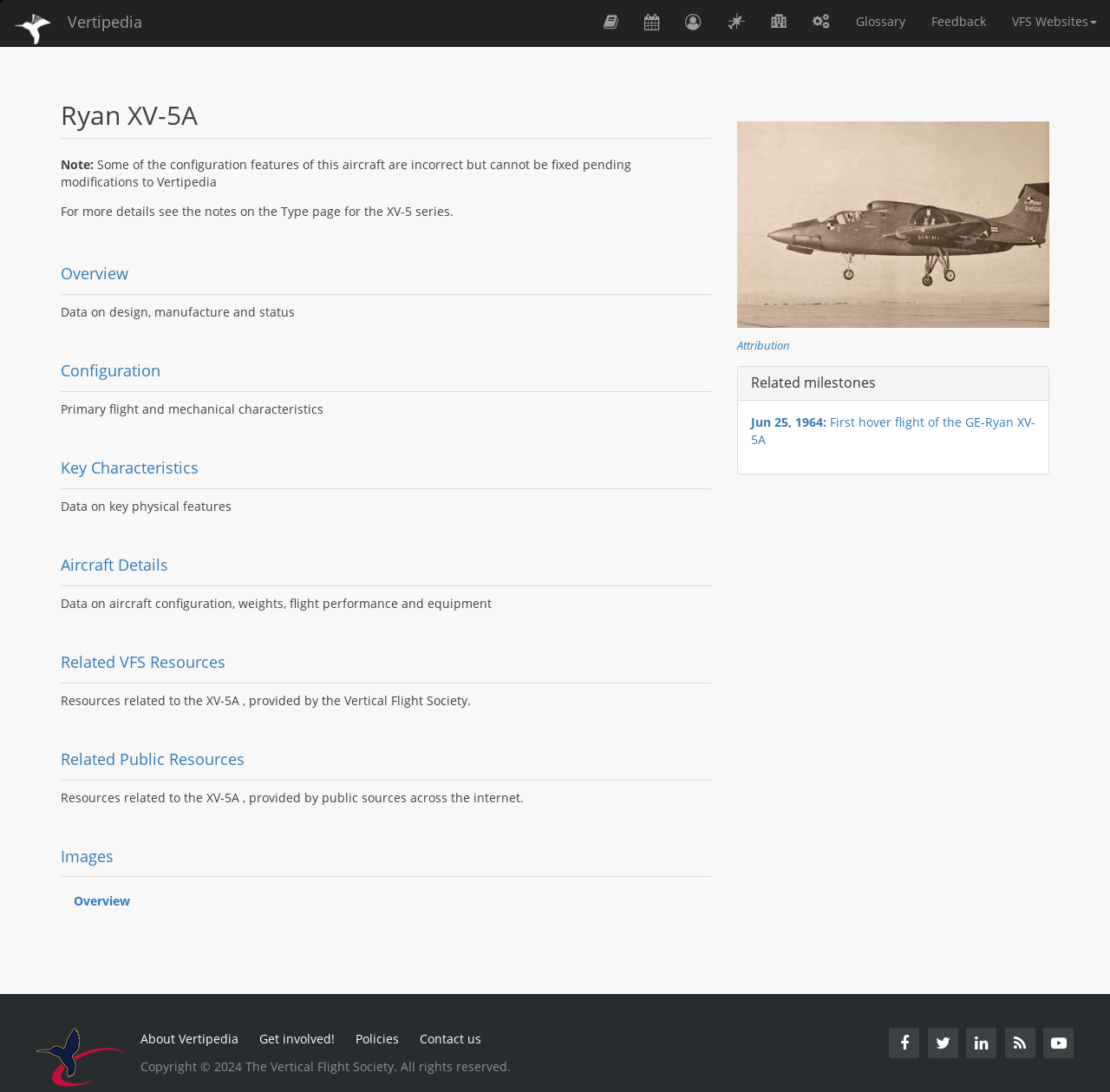Please specify the bounding box coordinates of the element that should be clicked to execute the given instruction: 'Click on the Vertipedia link'. Ensure the coordinates are four float numbers between 0 and 1, expressed as [left, top, right, bottom].

[0.0, 0.0, 0.14, 0.04]